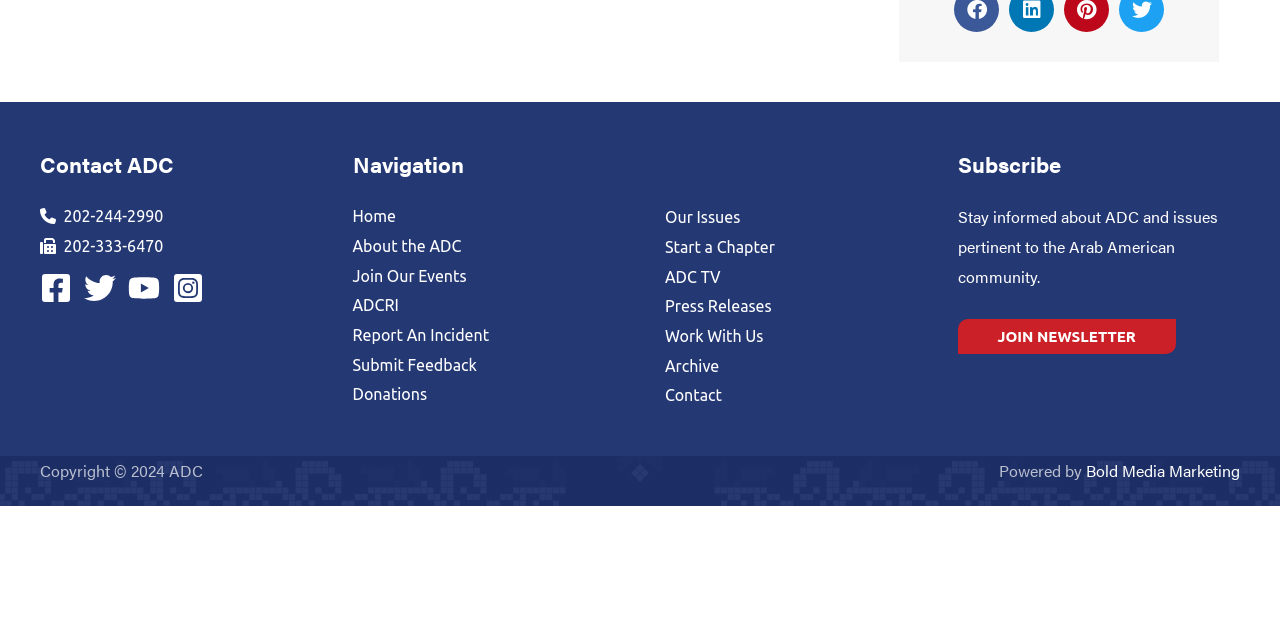Identify the bounding box coordinates for the UI element described as: "Bold Media Marketing". The coordinates should be provided as four floats between 0 and 1: [left, top, right, bottom].

[0.848, 0.717, 0.969, 0.753]